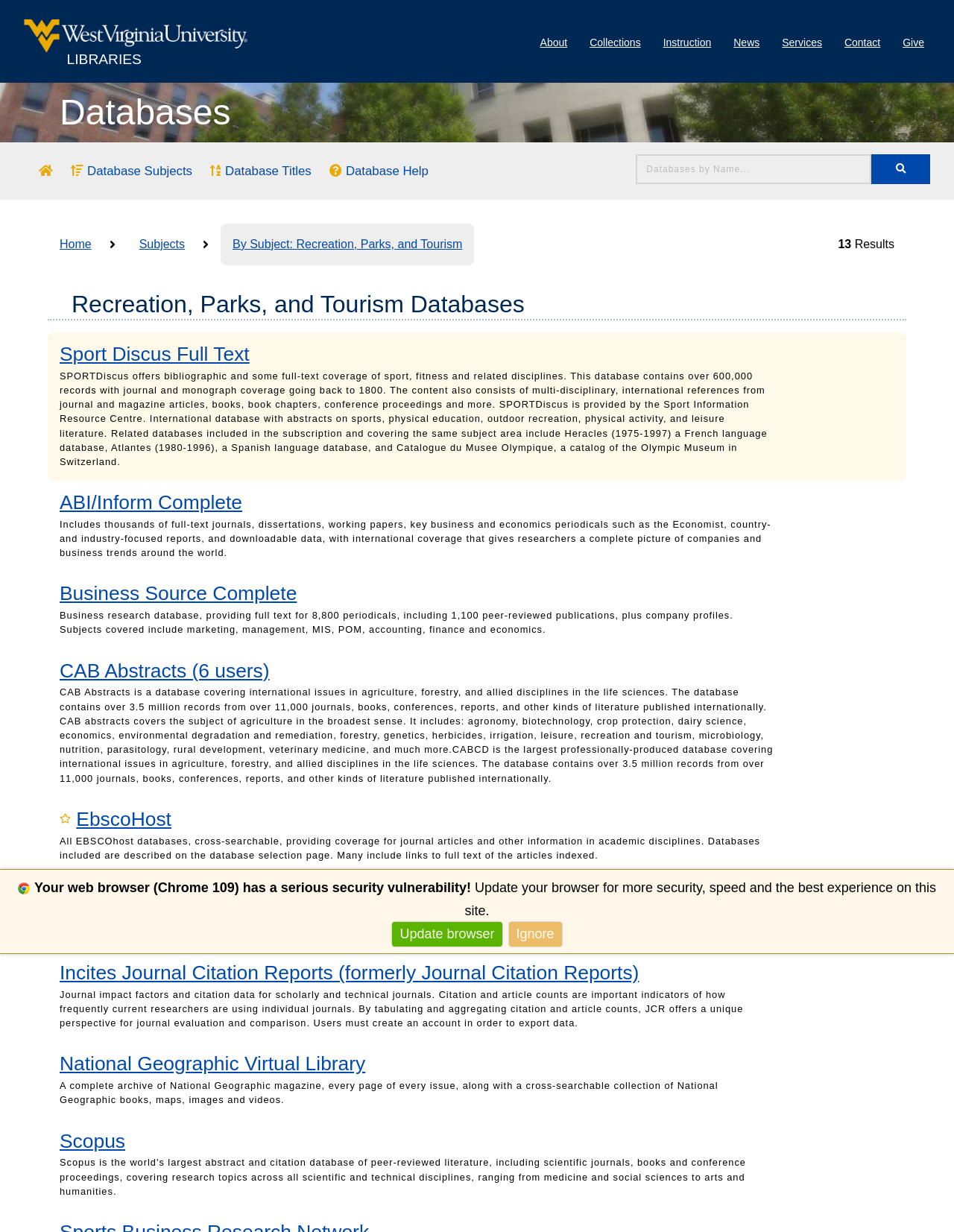Given the element description: "Hospitality & Tourism Complete (Discontinued)", predict the bounding box coordinates of the UI element it refers to, using four float numbers between 0 and 1, i.e., [left, top, right, bottom].

[0.062, 0.718, 0.487, 0.736]